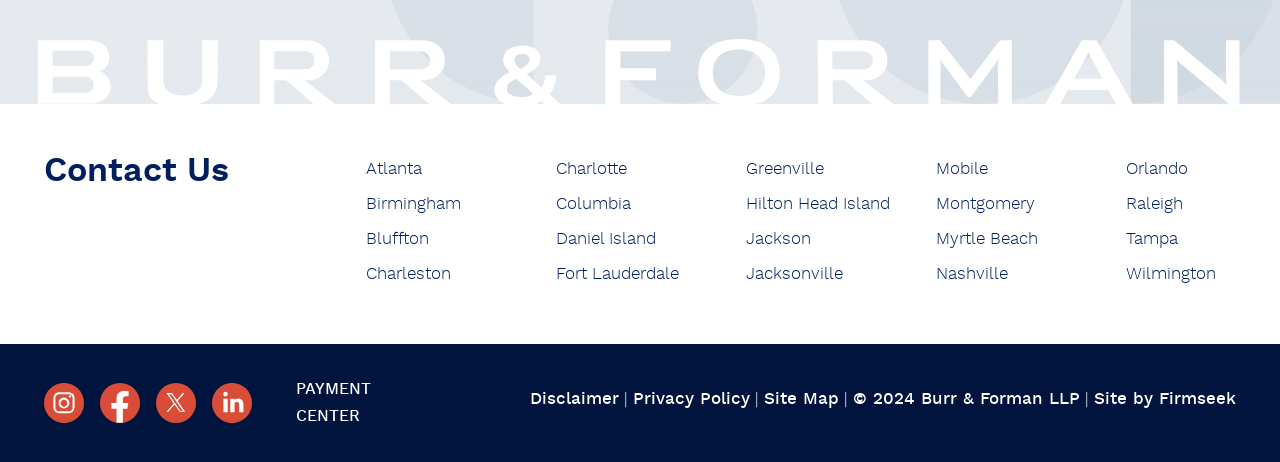How many city links are there?
Kindly give a detailed and elaborate answer to the question.

I counted the number of link elements with city names, which are Atlanta, Birmingham, Bluffton, Charleston, Charlotte, Columbia, Daniel Island, Fort Lauderdale, Greenville, Hilton Head Island, Jackson, Jacksonville, Mobile, Montgomery, Myrtle Beach, Nashville, Orlando, Raleigh, Tampa, and Wilmington. There are 18 city links in total.